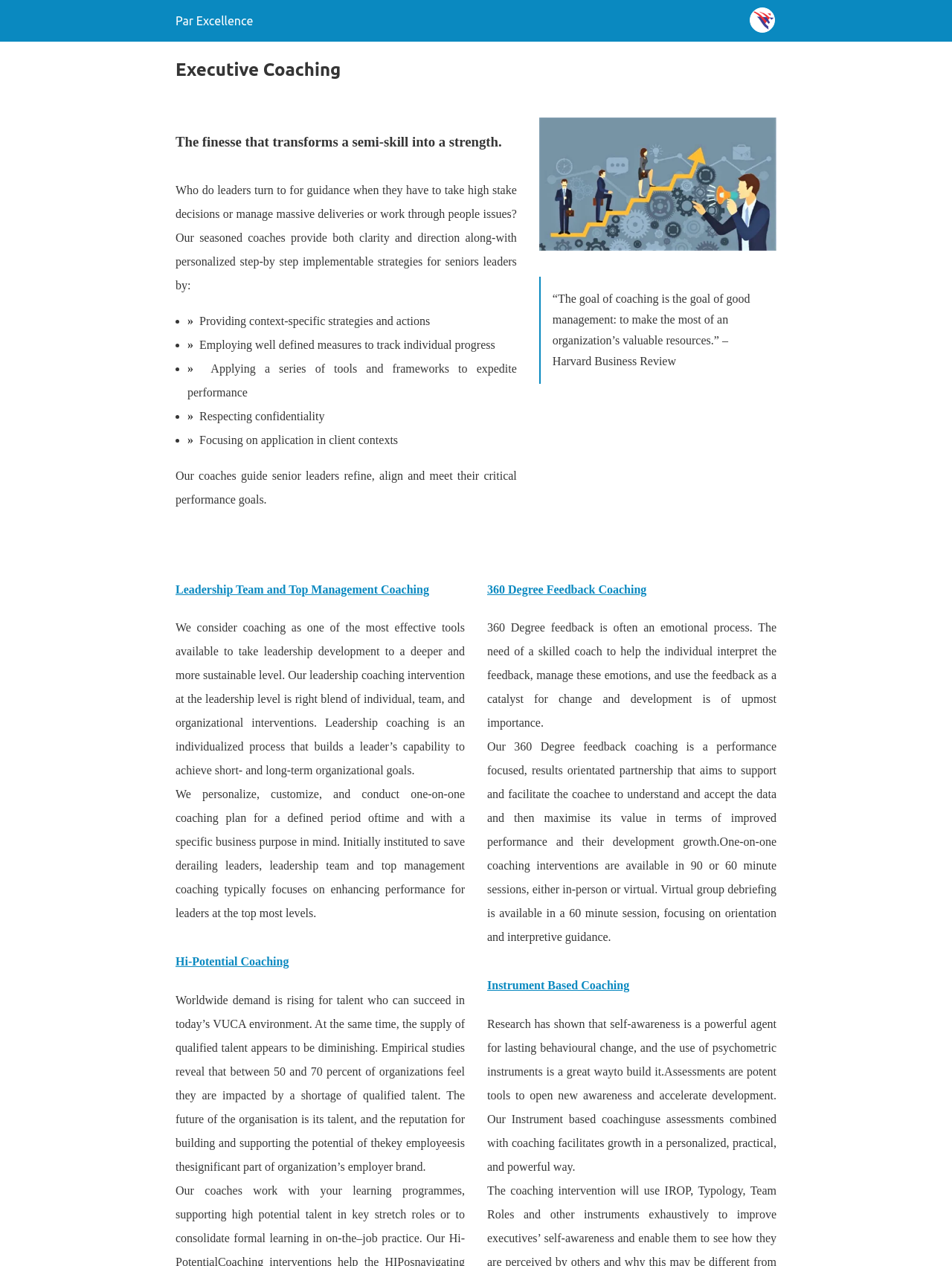Determine the bounding box coordinates of the UI element described by: "Instrument Based Coaching".

[0.512, 0.773, 0.661, 0.783]